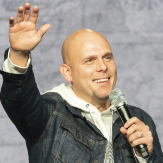Using the details in the image, give a detailed response to the question below:
What is the focus of the image?

The simple backdrop of the image allows the focus to be on Pastor David Norris and his message, emphasizing his leadership philosophy of openness, clarity, and encouragement in guiding others.